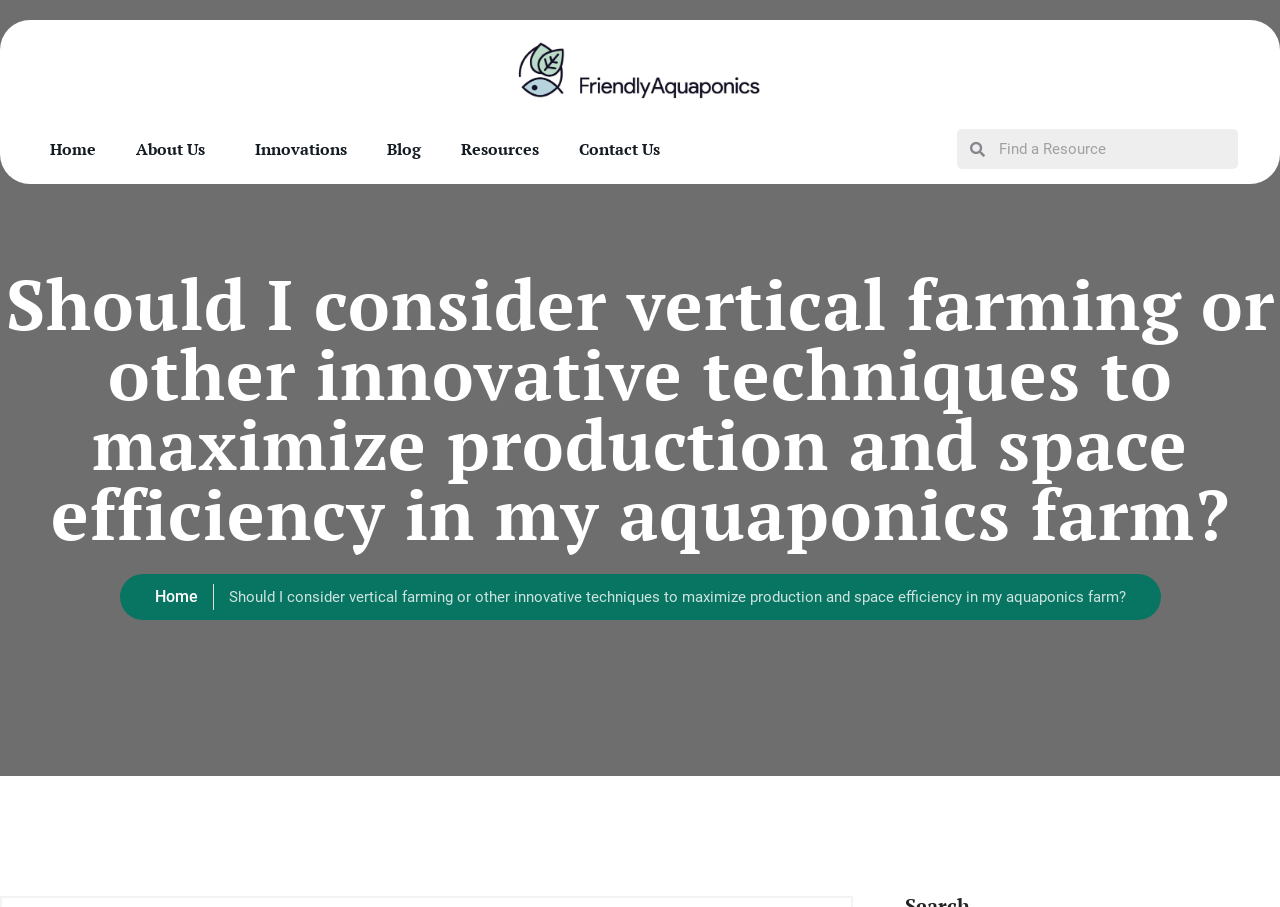From the webpage screenshot, identify the region described by About Us. Provide the bounding box coordinates as (top-left x, top-left y, bottom-right x, bottom-right y), with each value being a floating point number between 0 and 1.

[0.091, 0.142, 0.184, 0.187]